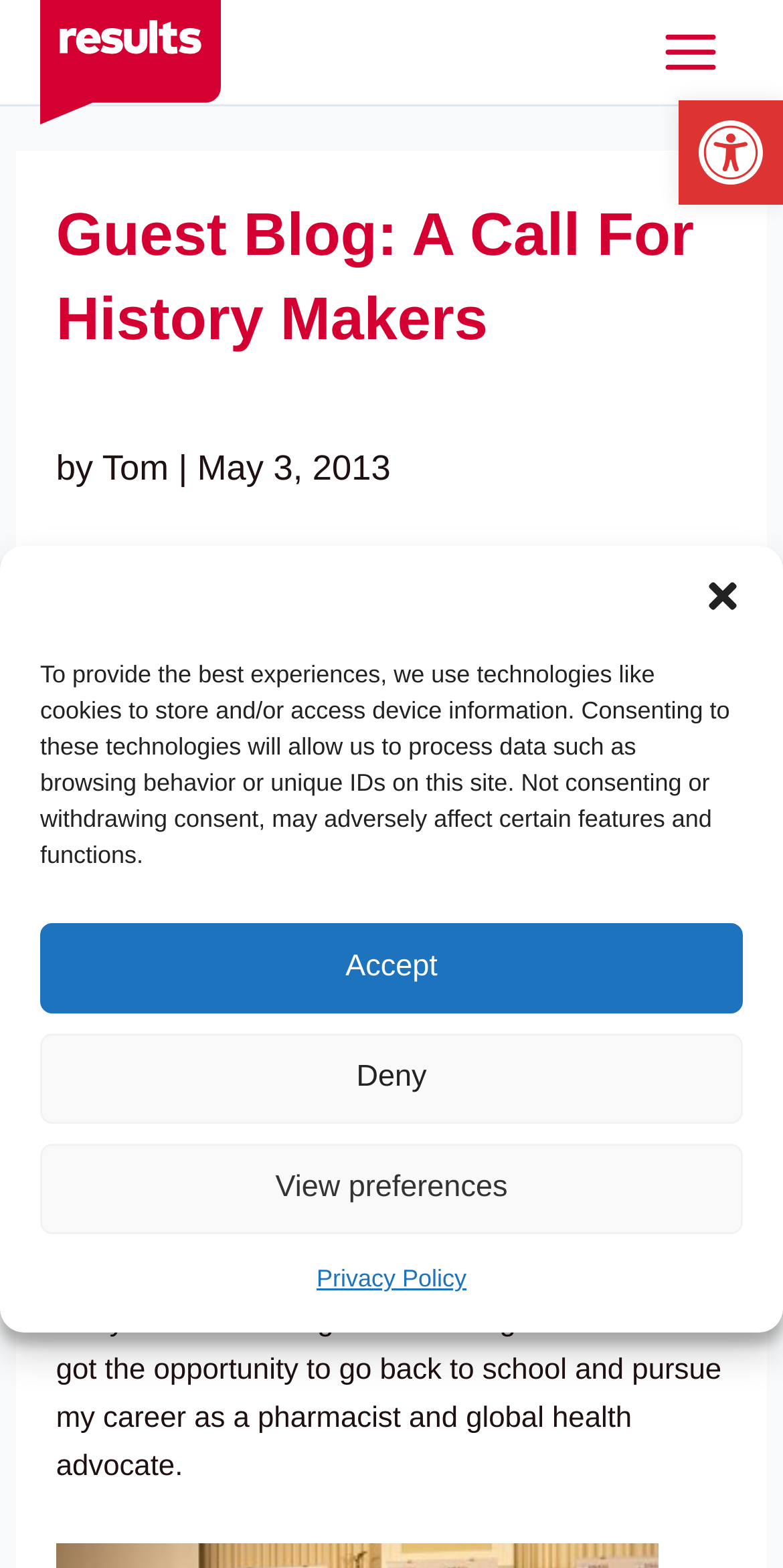Identify the bounding box coordinates of the clickable region required to complete the instruction: "Read Endalkachew Demmiss's profile". The coordinates should be given as four float numbers within the range of 0 and 1, i.e., [left, top, right, bottom].

[0.071, 0.4, 0.46, 0.421]